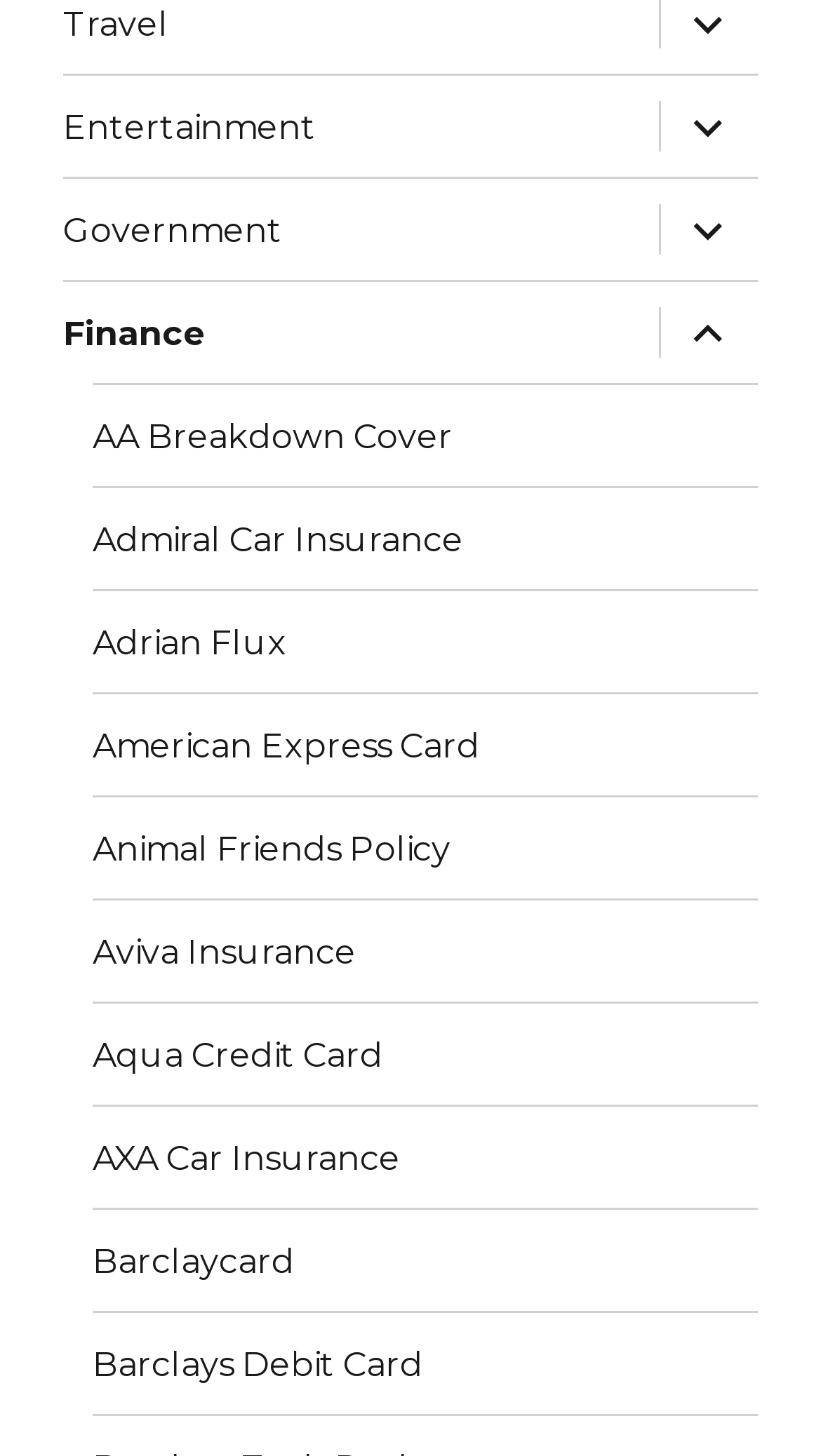Locate the bounding box coordinates of the element to click to perform the following action: 'Explore Admiral Car Insurance'. The coordinates should be given as four float values between 0 and 1, in the form of [left, top, right, bottom].

[0.113, 0.335, 0.923, 0.405]